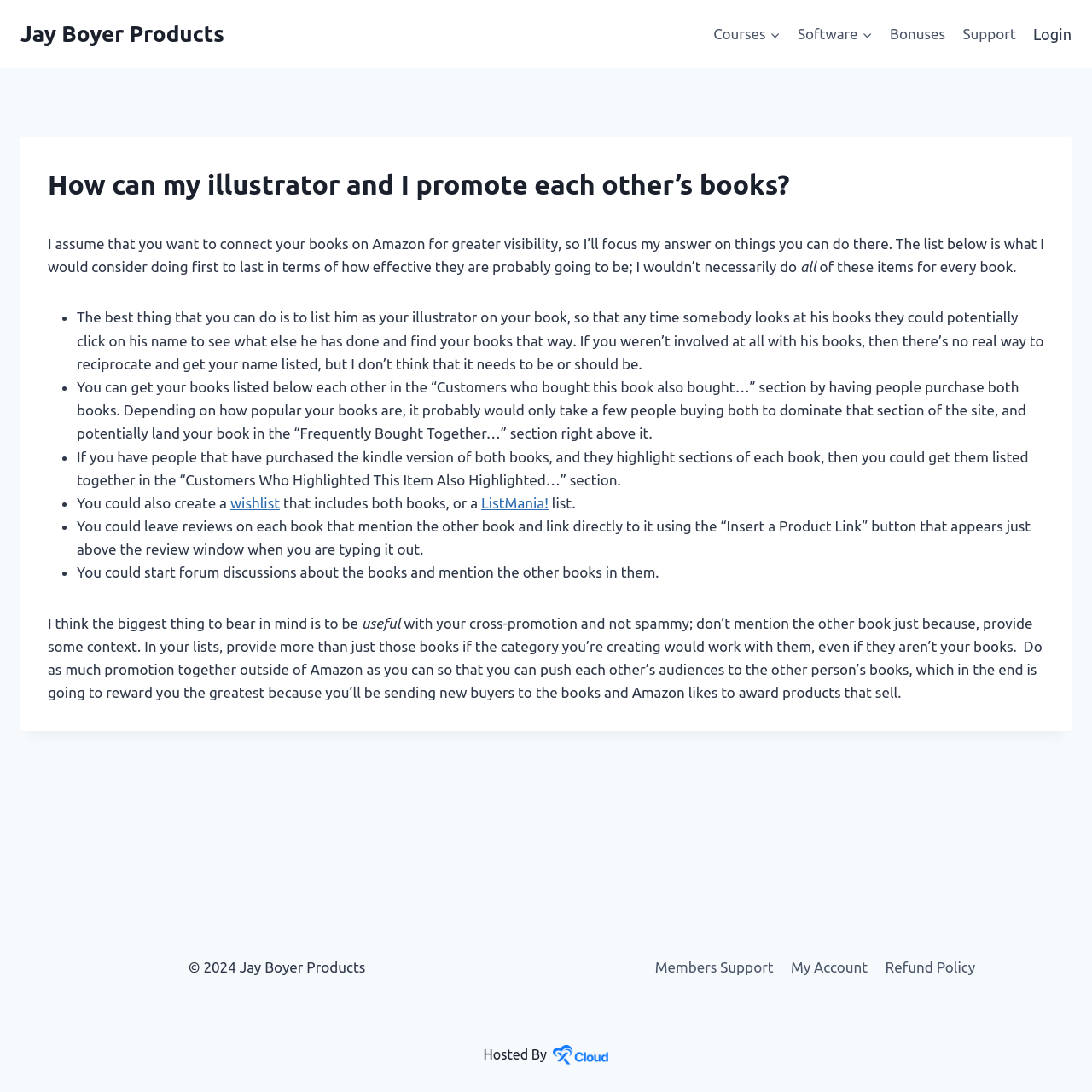Who hosts the website?
Please respond to the question with as much detail as possible.

The website is hosted by xCloud, as indicated by the 'Hosted by xCloud' link at the bottom of the webpage. This information is likely provided to give credit to the hosting service and to provide transparency about the website's infrastructure.